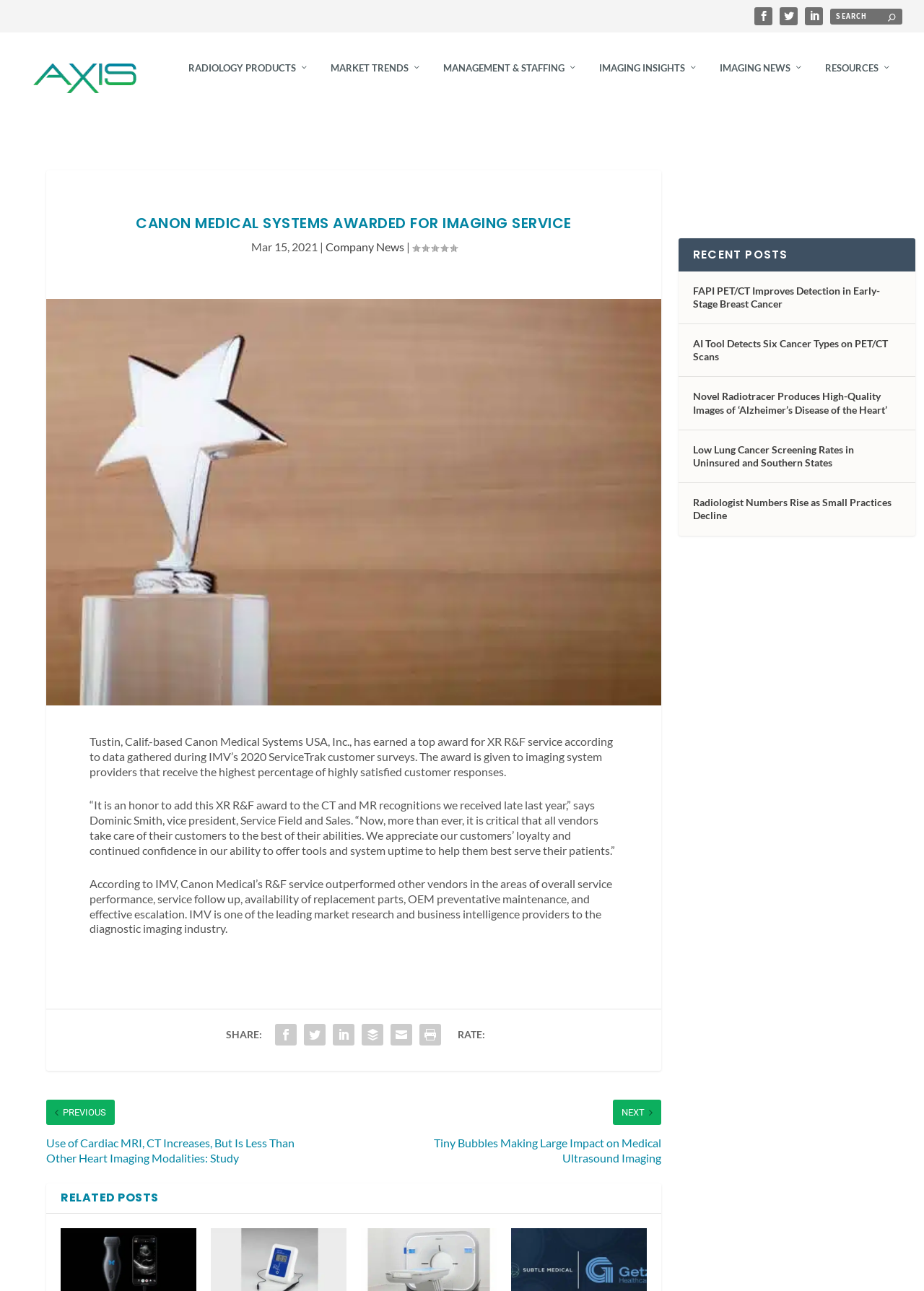Can you specify the bounding box coordinates of the area that needs to be clicked to fulfill the following instruction: "Read RADIOLOGY PRODUCTS"?

[0.204, 0.055, 0.334, 0.095]